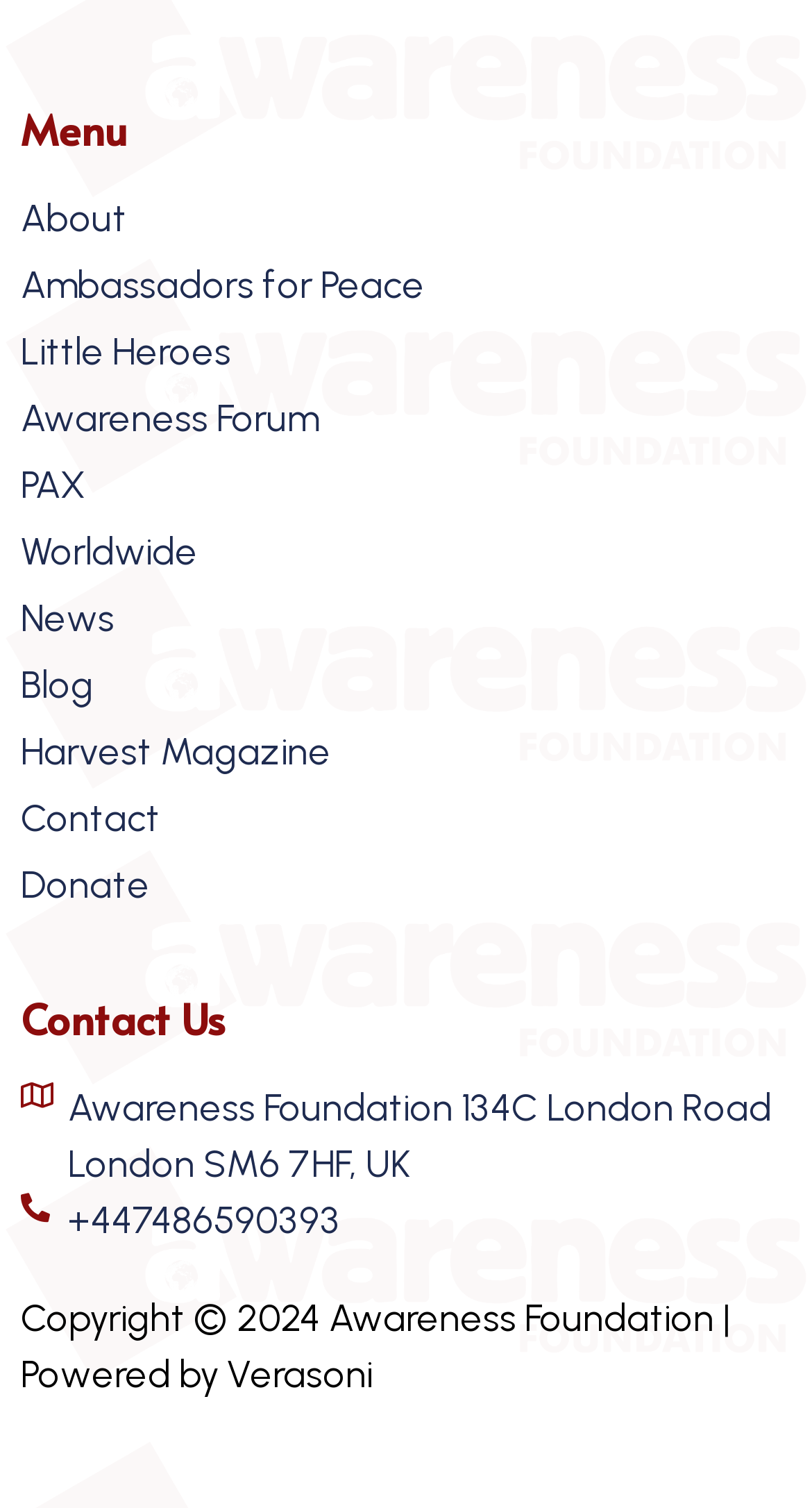Please provide a one-word or phrase answer to the question: 
How many links are there in the main menu?

11